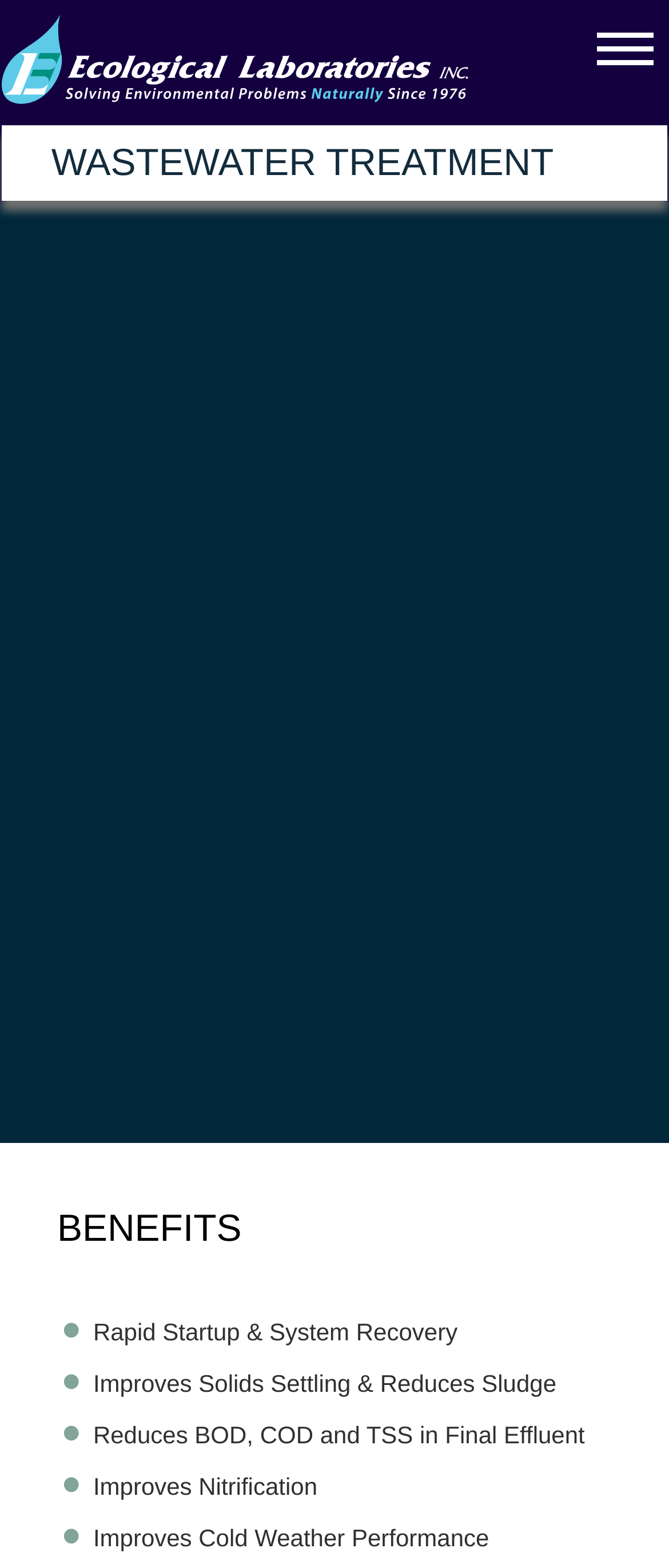What are the benefits of using IND Series cultures?
Please use the image to provide a one-word or short phrase answer.

Rapid startup, system recovery, etc.